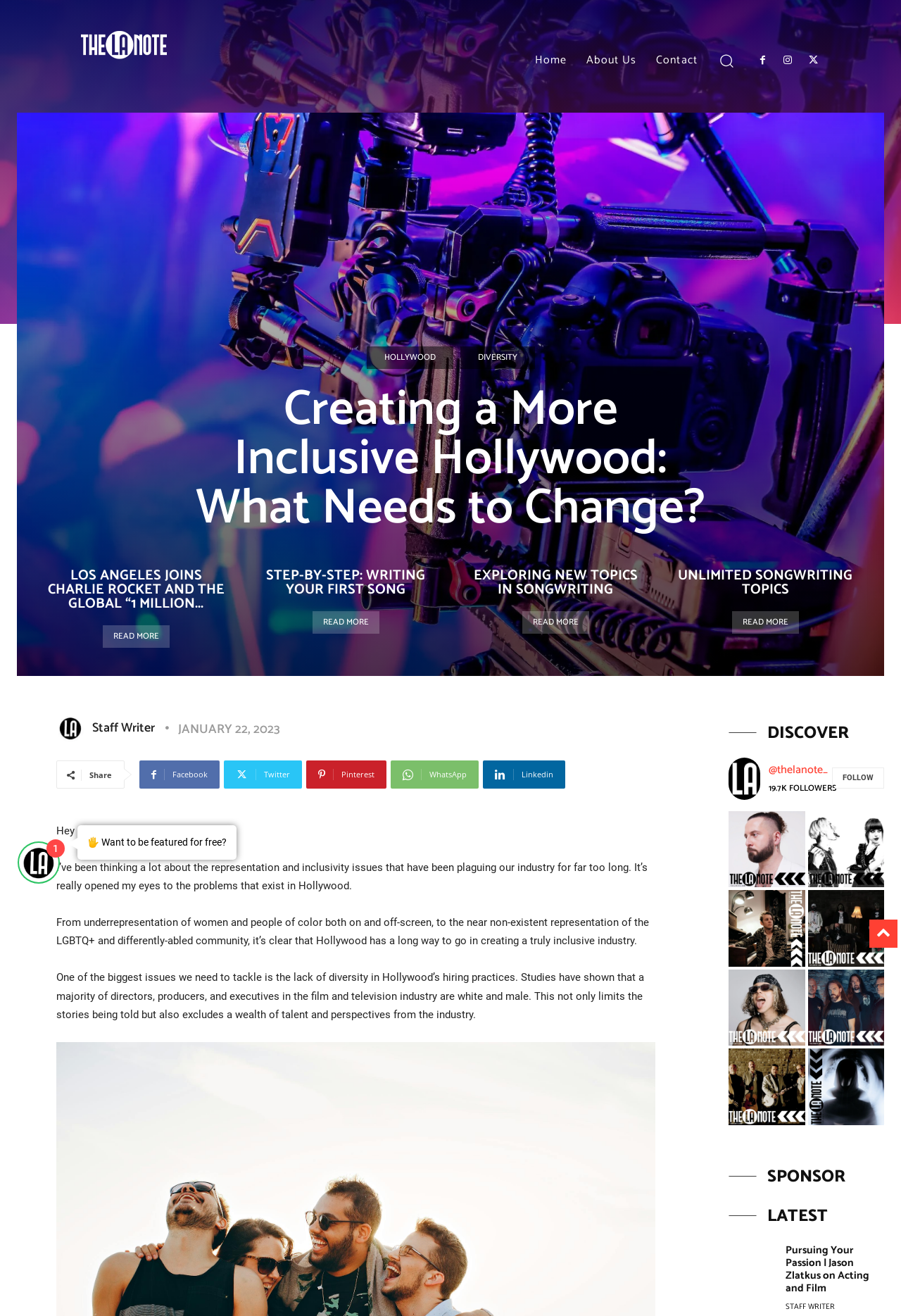Please identify the bounding box coordinates of the clickable area that will allow you to execute the instruction: "Read the article 'Pursuing Your Passion | Jason Zlatkus on Acting and Film'".

[0.872, 0.943, 0.965, 0.985]